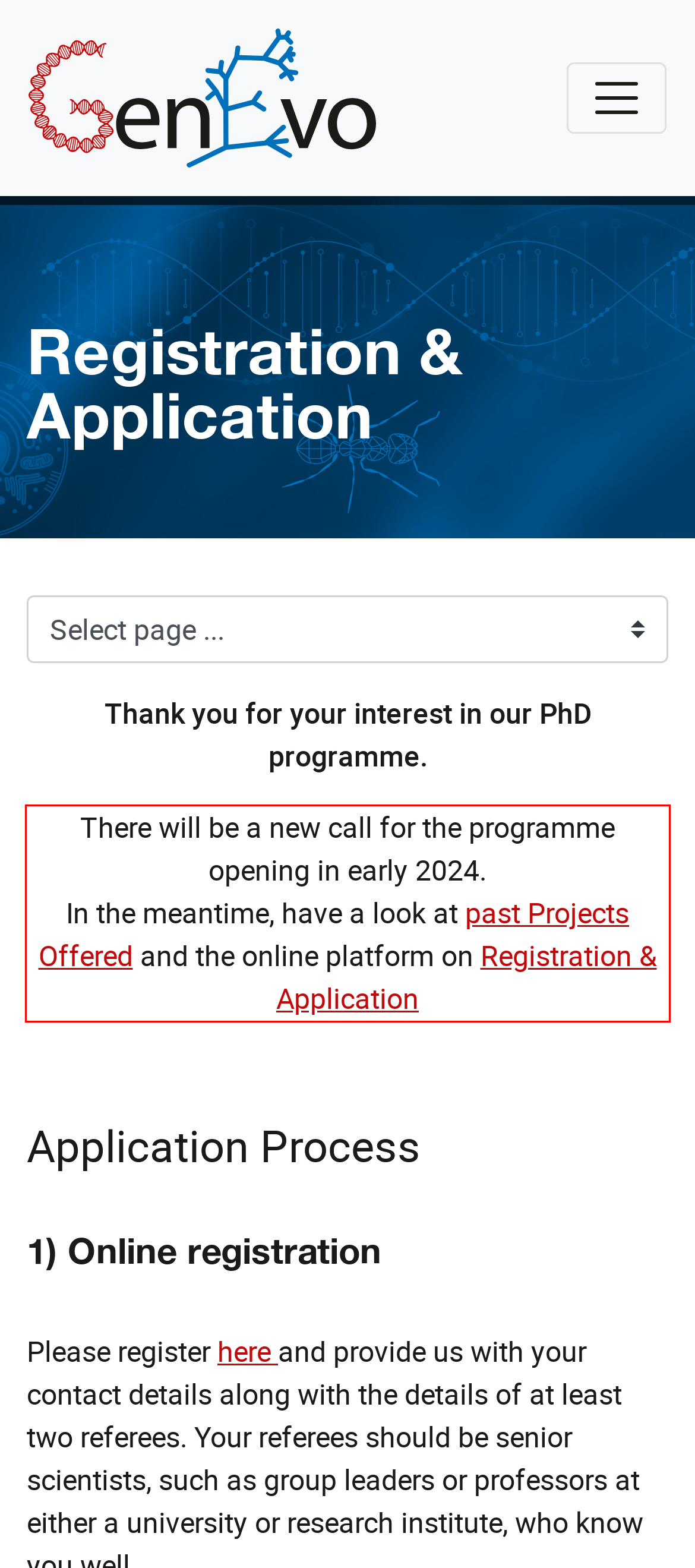You have a screenshot of a webpage where a UI element is enclosed in a red rectangle. Perform OCR to capture the text inside this red rectangle.

There will be a new call for the programme opening in early 2024. In the meantime, have a look at past Projects Offered and the online platform on Registration & Application